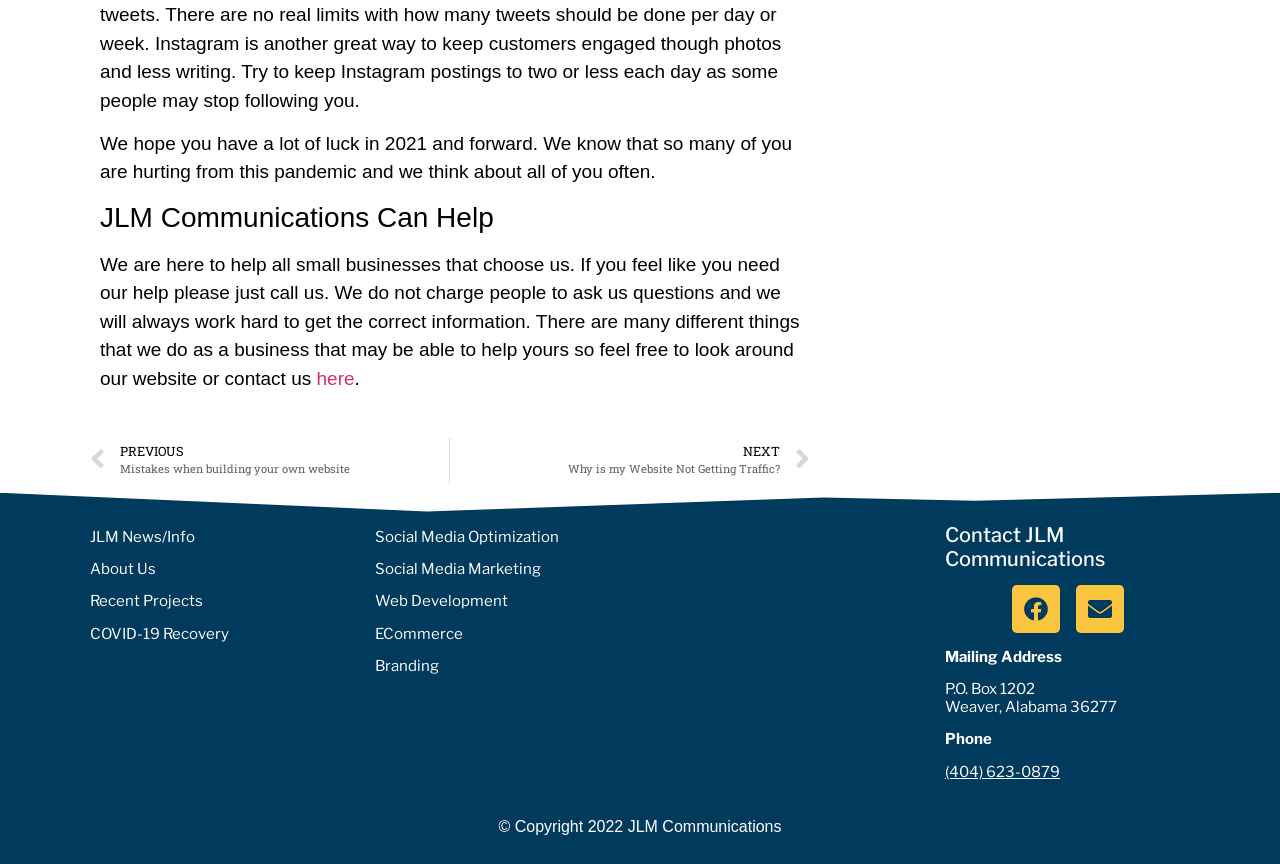Find the bounding box coordinates of the area to click in order to follow the instruction: "Call (404) 623-0879".

[0.738, 0.883, 0.828, 0.904]